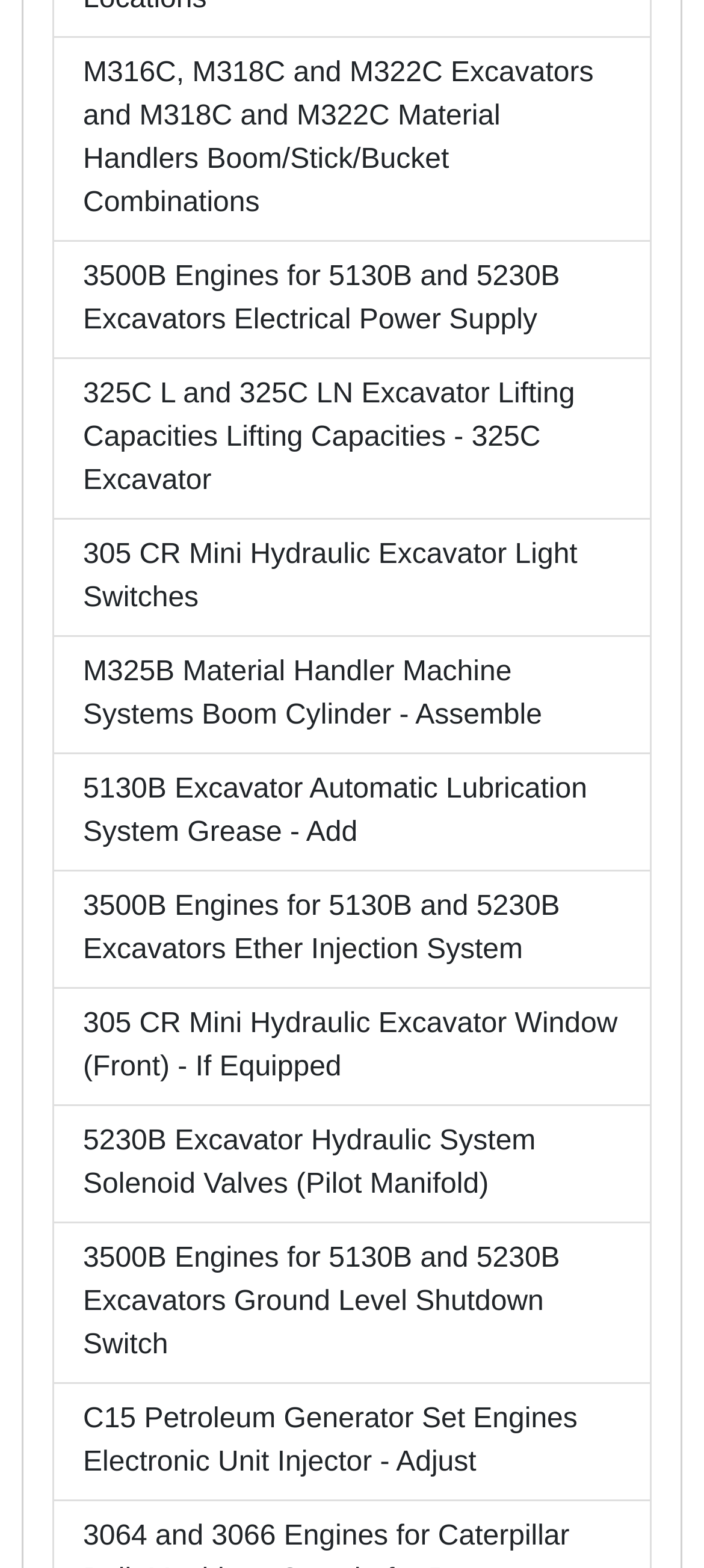Could you indicate the bounding box coordinates of the region to click in order to complete this instruction: "Check 325C L and 325C LN Excavator Lifting Capacities".

[0.074, 0.229, 0.926, 0.331]